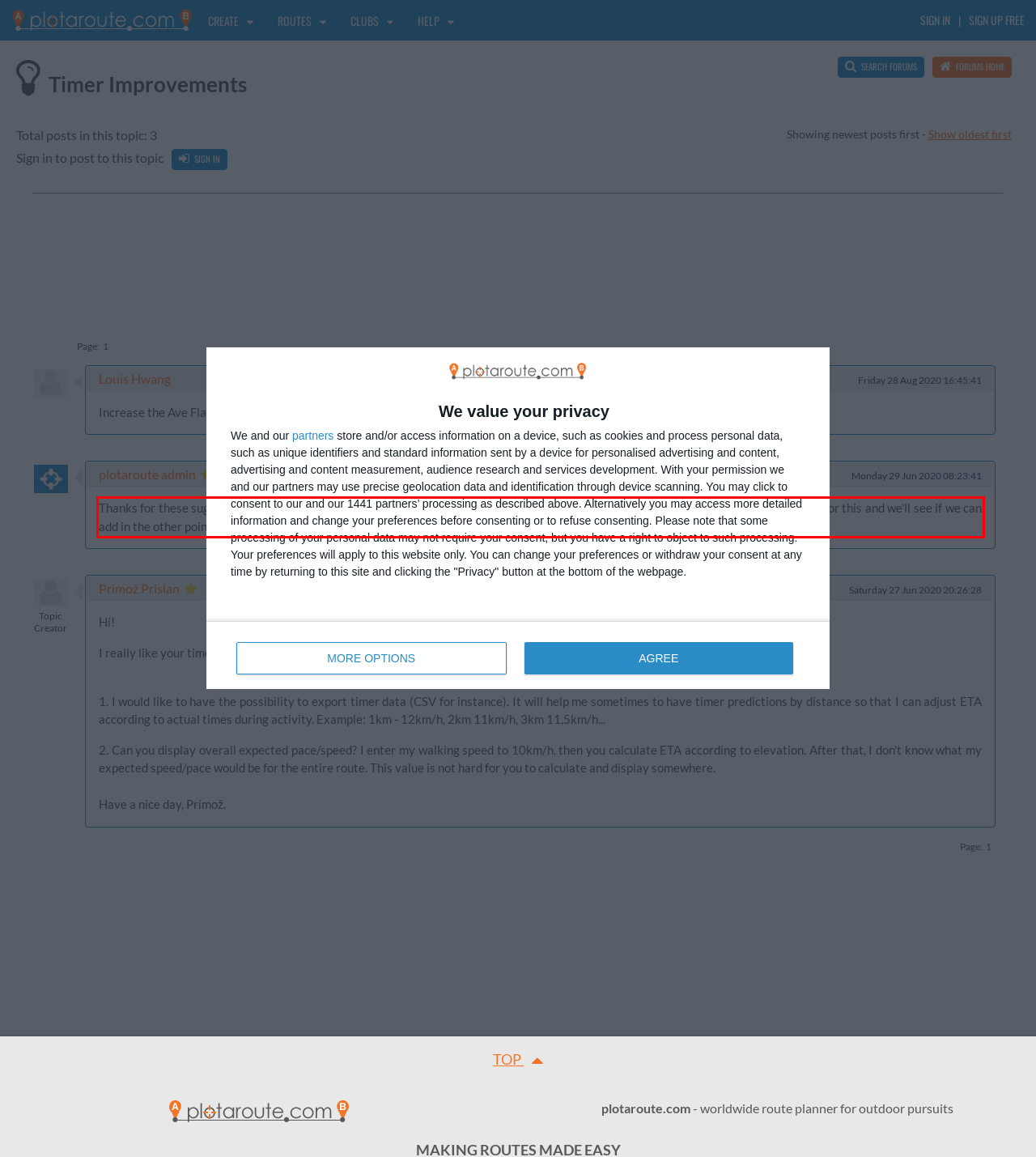Examine the webpage screenshot, find the red bounding box, and extract the text content within this marked area.

Thanks for these suggestions. We've added a new feature request (number 98) to create a Pace Profile feature, so that people can vote for this and we'll see if we can add in the other point when we next make changes to the Timer feature.